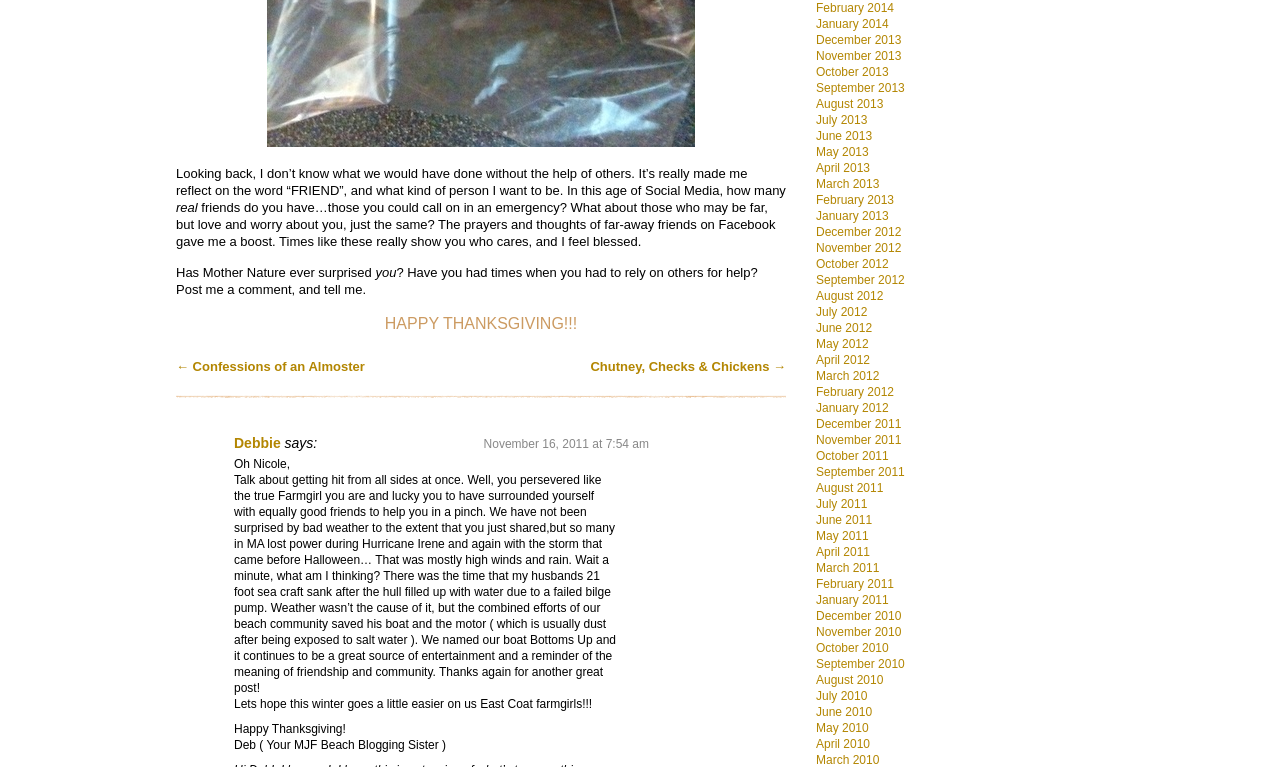Please locate the bounding box coordinates of the element that should be clicked to achieve the given instruction: "Search the Standards".

None